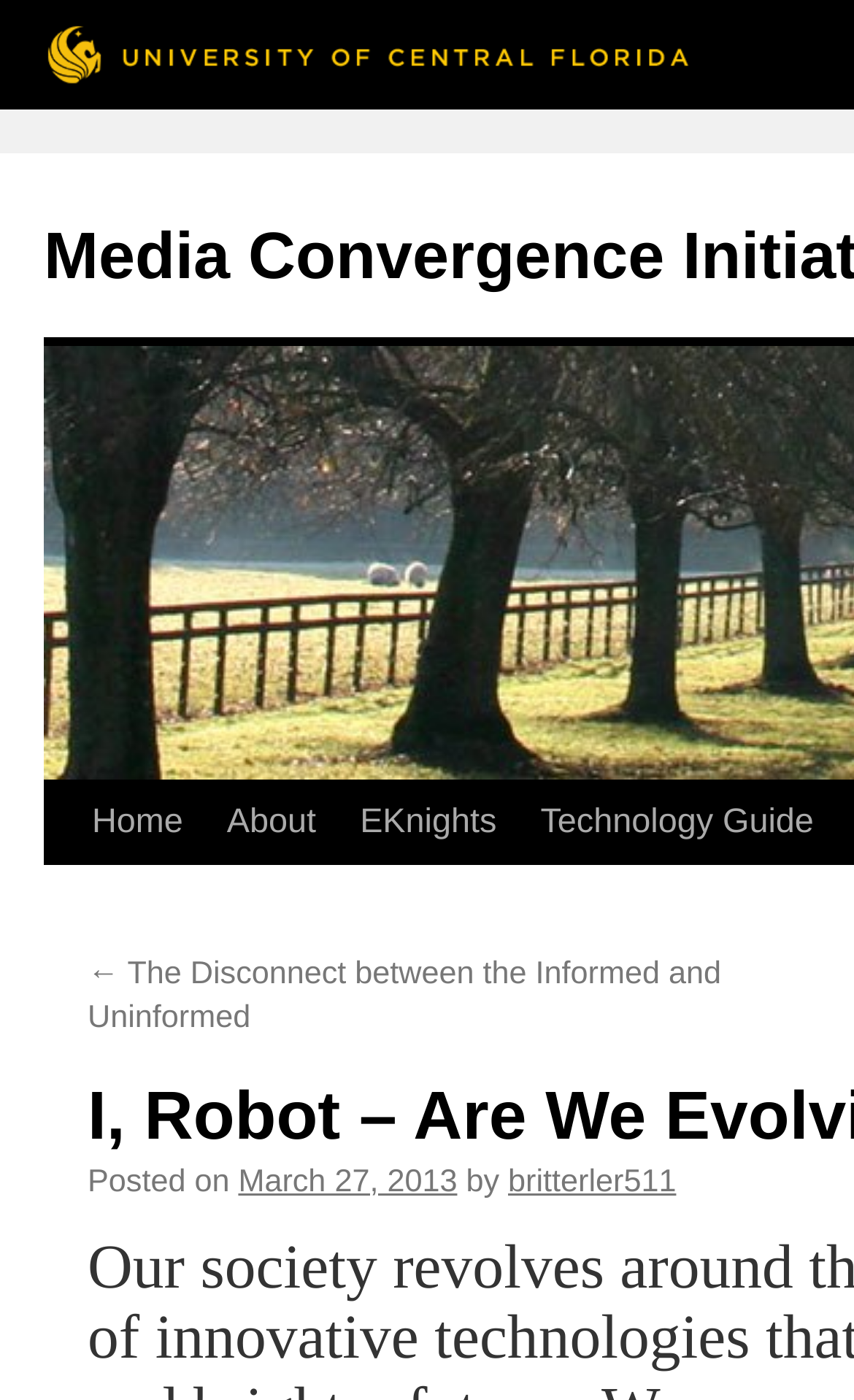Can you find the bounding box coordinates for the UI element given this description: "Skip to content"? Provide the coordinates as four float numbers between 0 and 1: [left, top, right, bottom].

[0.051, 0.558, 0.103, 0.737]